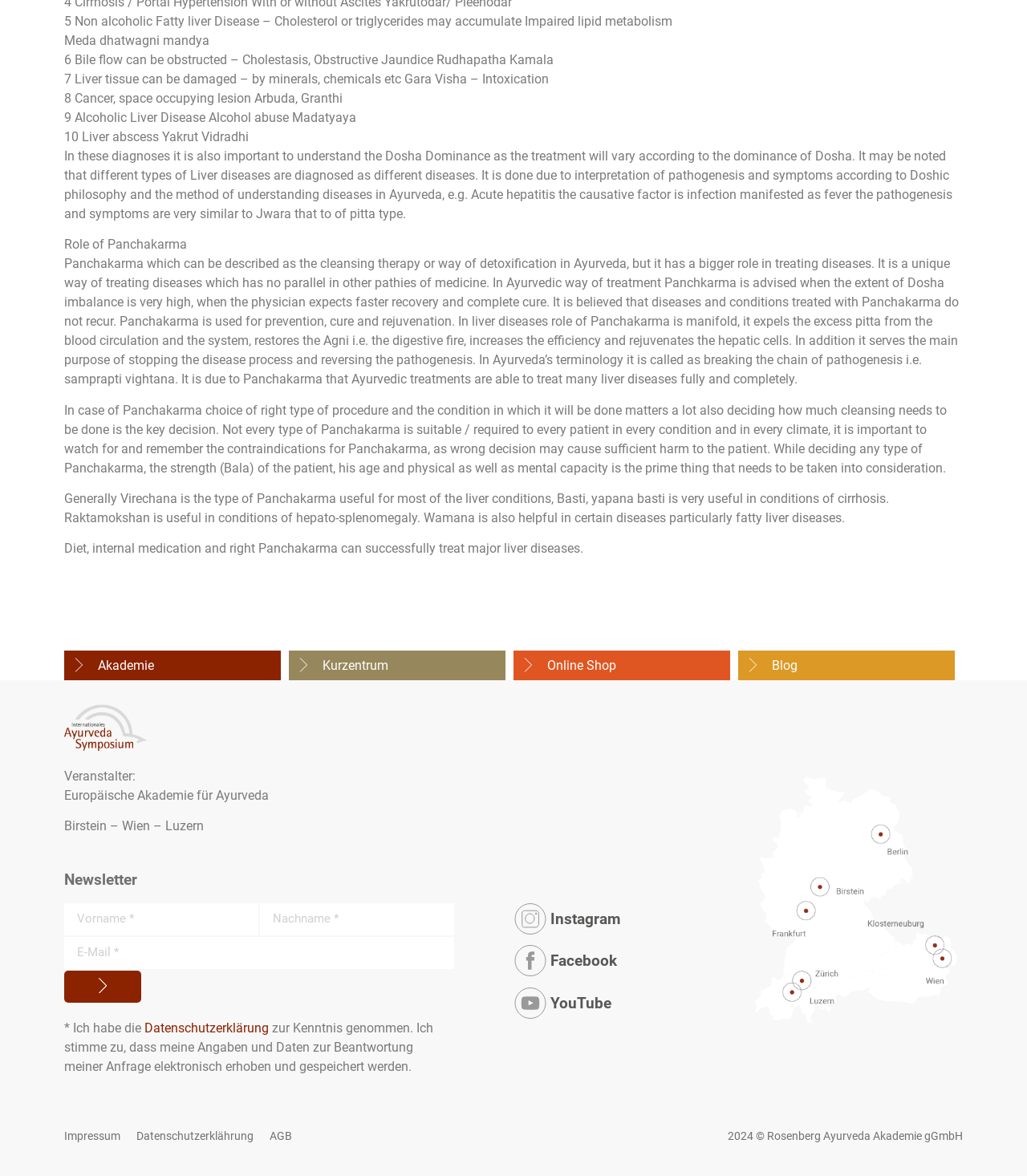Provide a one-word or brief phrase answer to the question:
How many textboxes are there for newsletter subscription?

3